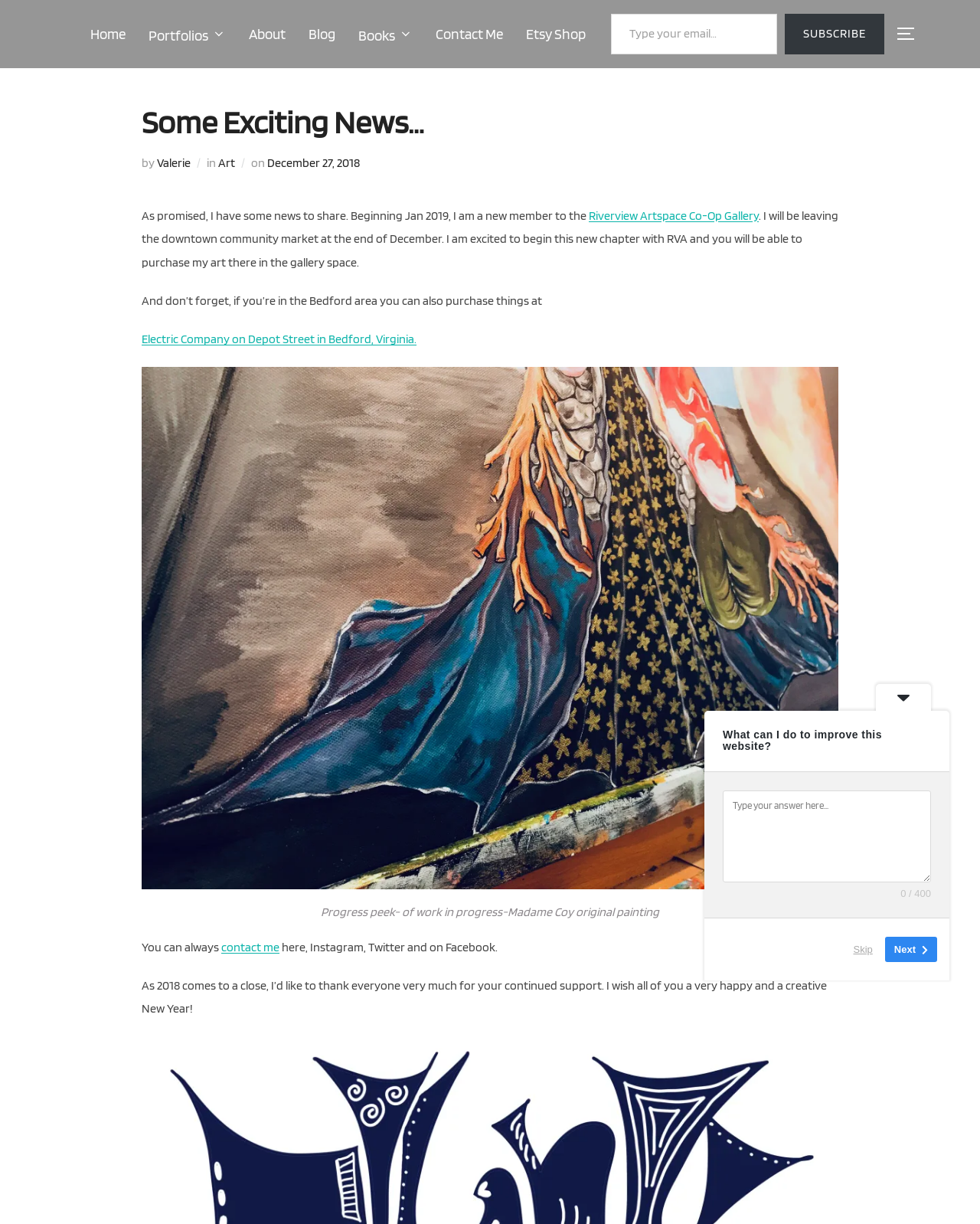What is the name of the gallery the author is joining?
By examining the image, provide a one-word or phrase answer.

Riverview Artspace Co-Op Gallery